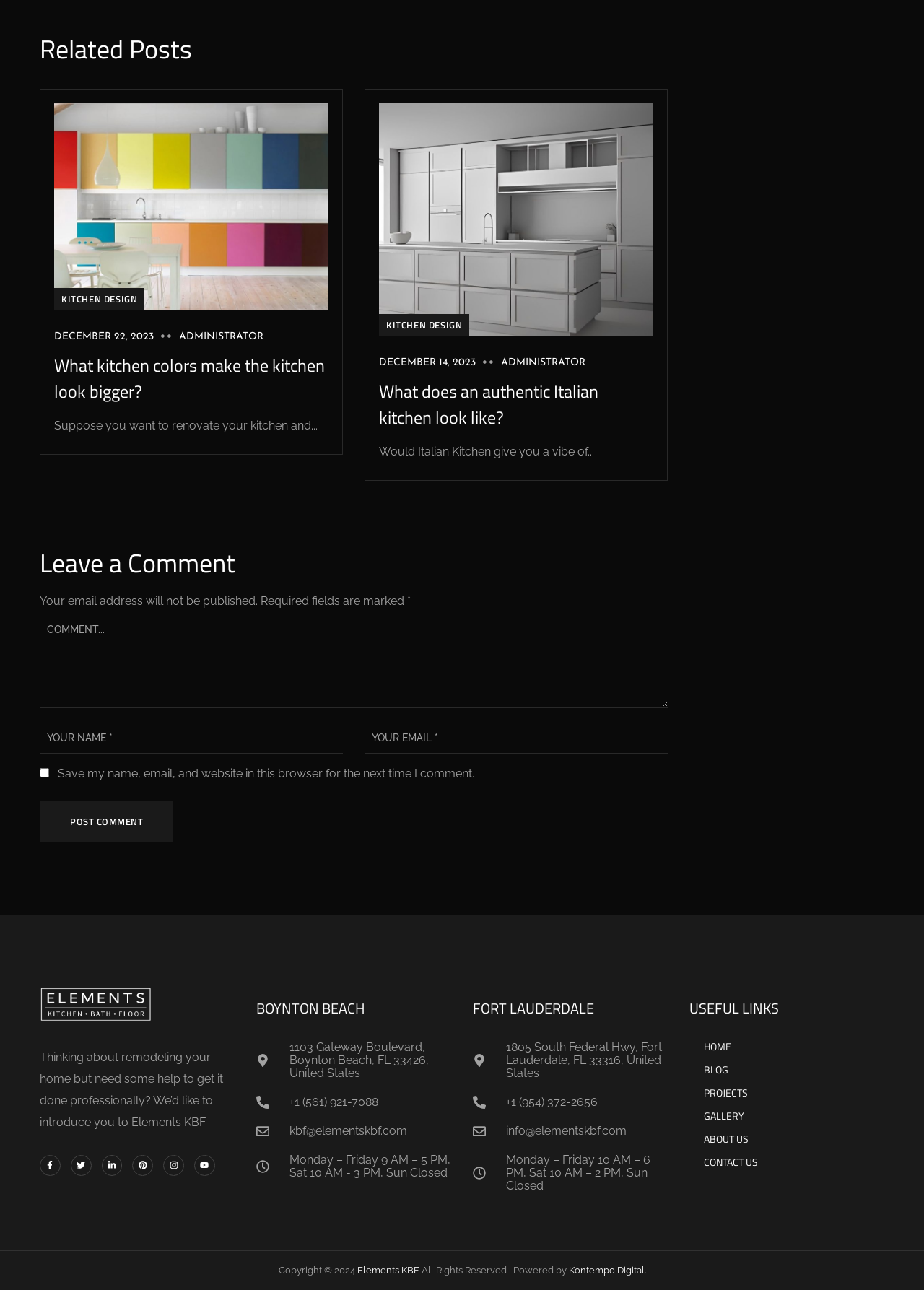Locate the bounding box coordinates of the area you need to click to fulfill this instruction: 'Click on the 'More Digital Banks in Australia' link'. The coordinates must be in the form of four float numbers ranging from 0 to 1: [left, top, right, bottom].

None